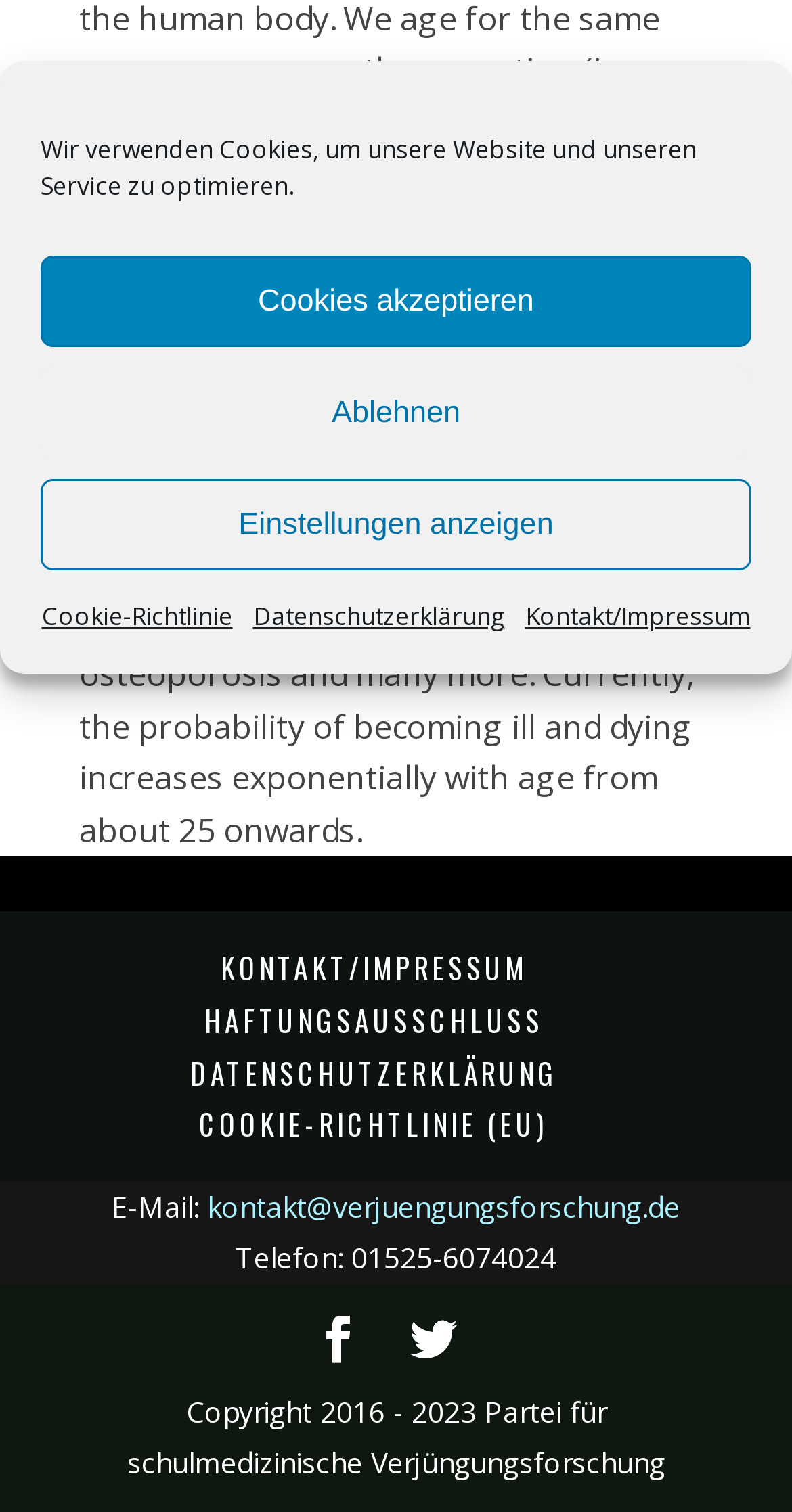Given the description of the UI element: "Cookie-Richtlinie (EU)", predict the bounding box coordinates in the form of [left, top, right, bottom], with each value being a float between 0 and 1.

[0.251, 0.729, 0.692, 0.757]